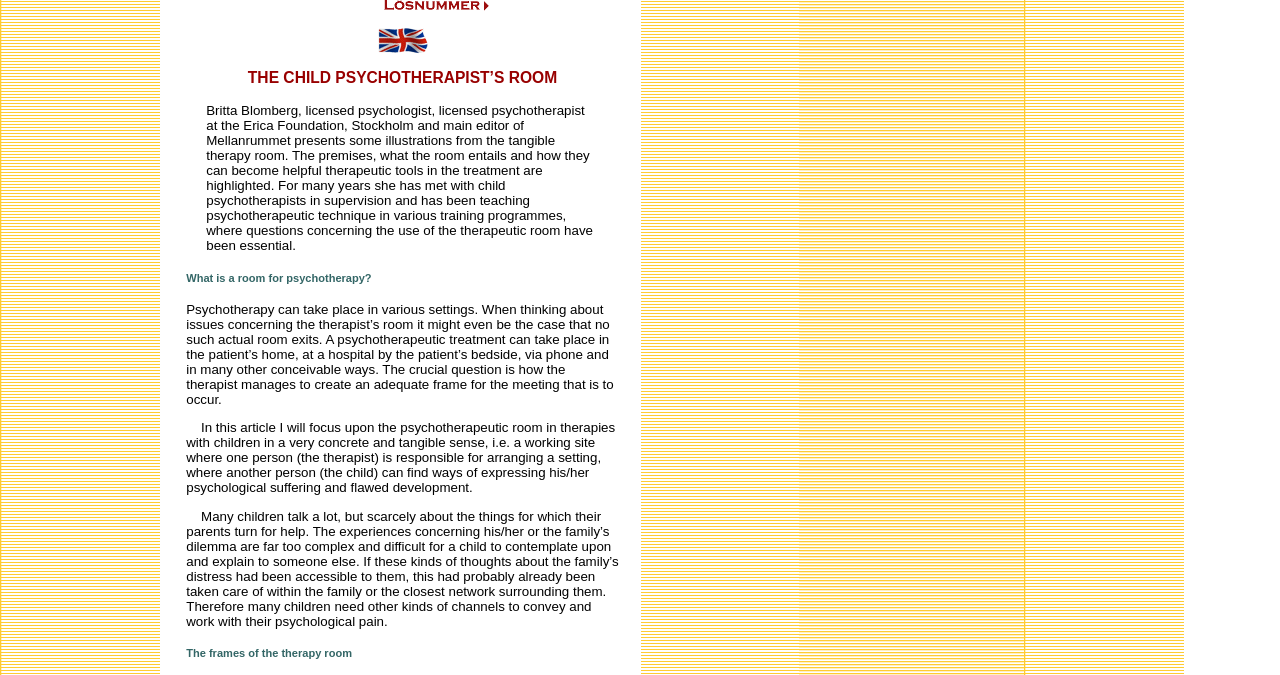What is the focus of the article?
Using the image, provide a concise answer in one word or a short phrase.

Psychotherapeutic room for children